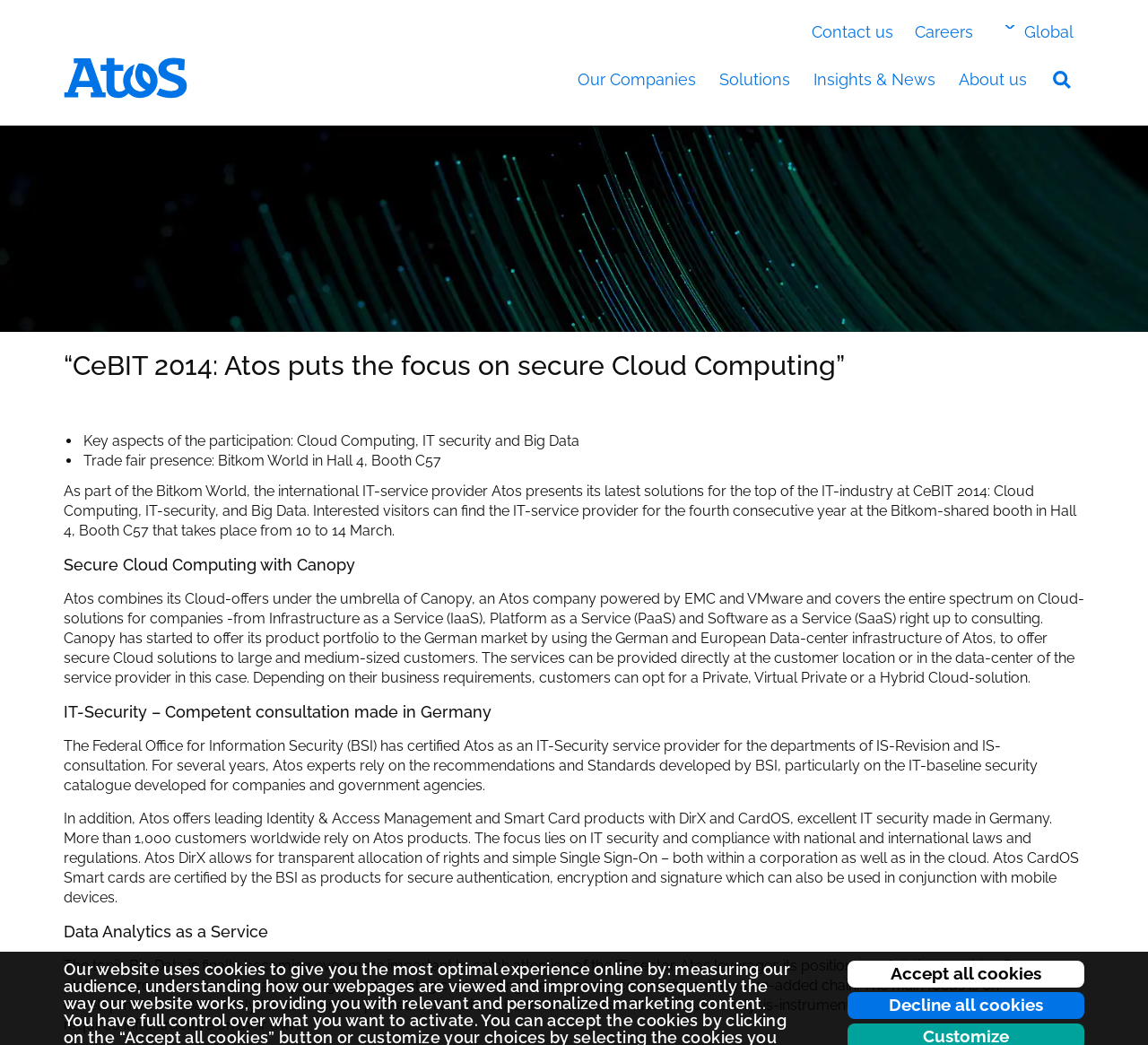Respond with a single word or phrase to the following question: What is the main topic of the webpage?

CeBIT 2014